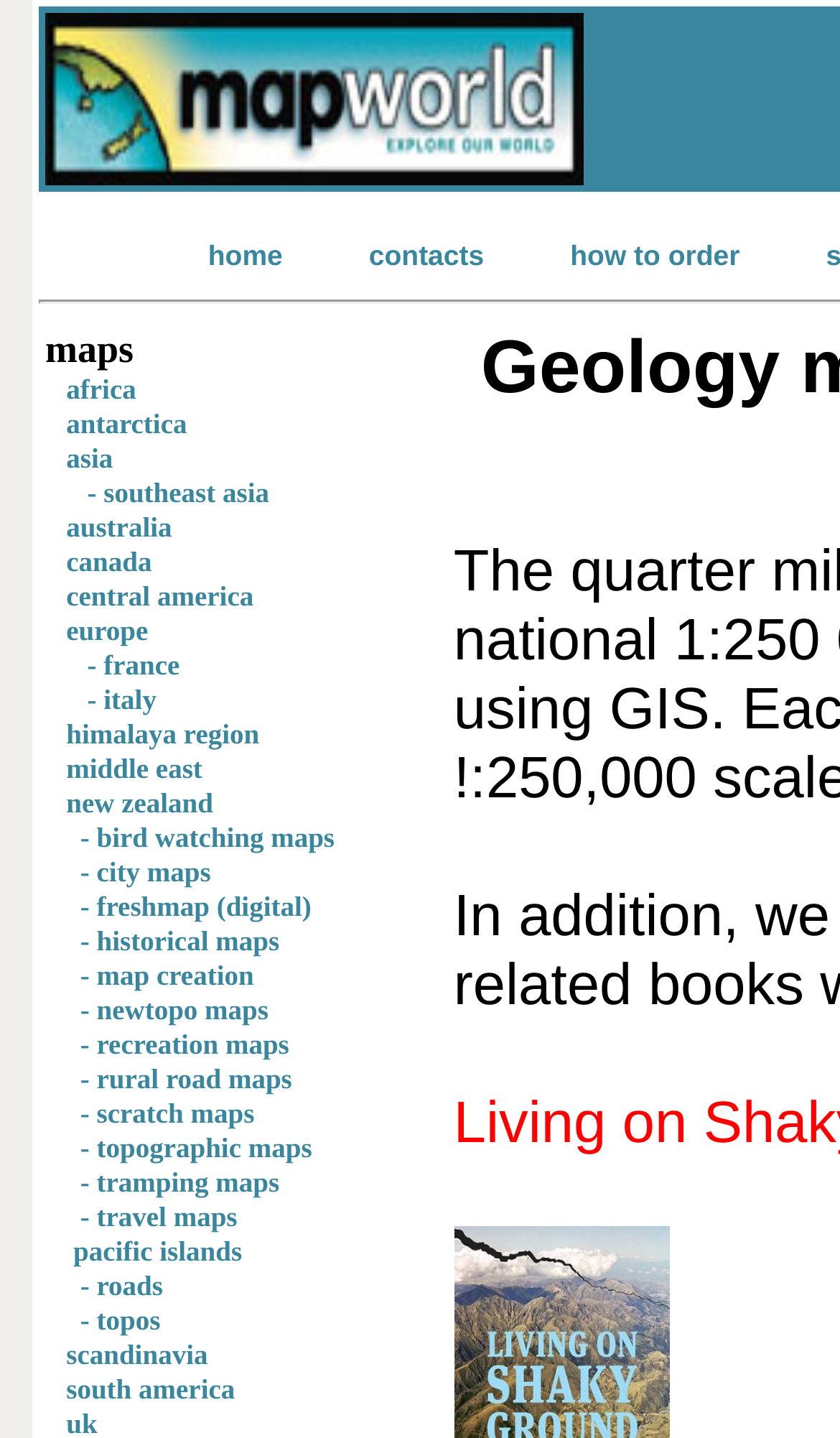Find the bounding box coordinates of the element to click in order to complete the given instruction: "go to home page."

[0.248, 0.165, 0.337, 0.19]